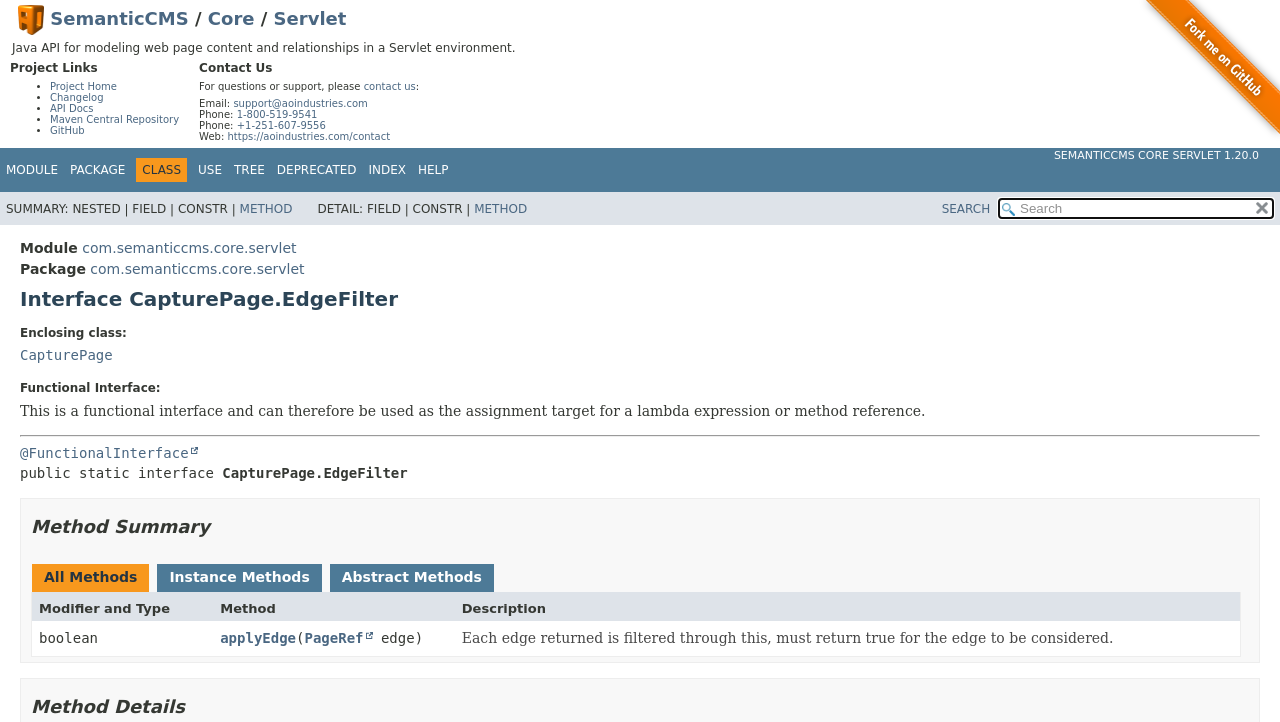Please identify the bounding box coordinates of the element I need to click to follow this instruction: "Go to the project home page".

[0.039, 0.112, 0.091, 0.127]